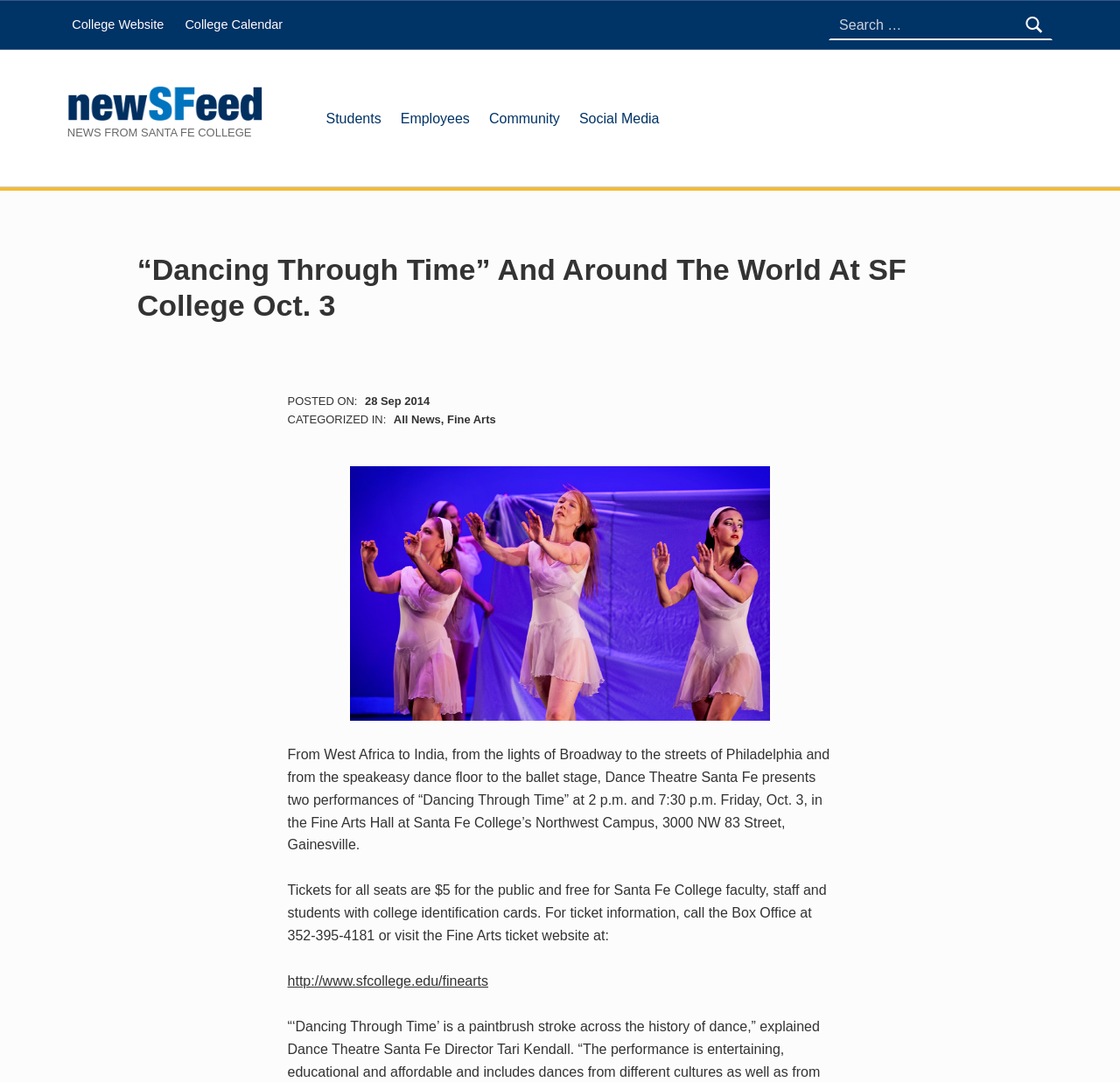Identify the bounding box coordinates of the specific part of the webpage to click to complete this instruction: "Go to the Primary Menu".

[0.286, 0.085, 0.593, 0.134]